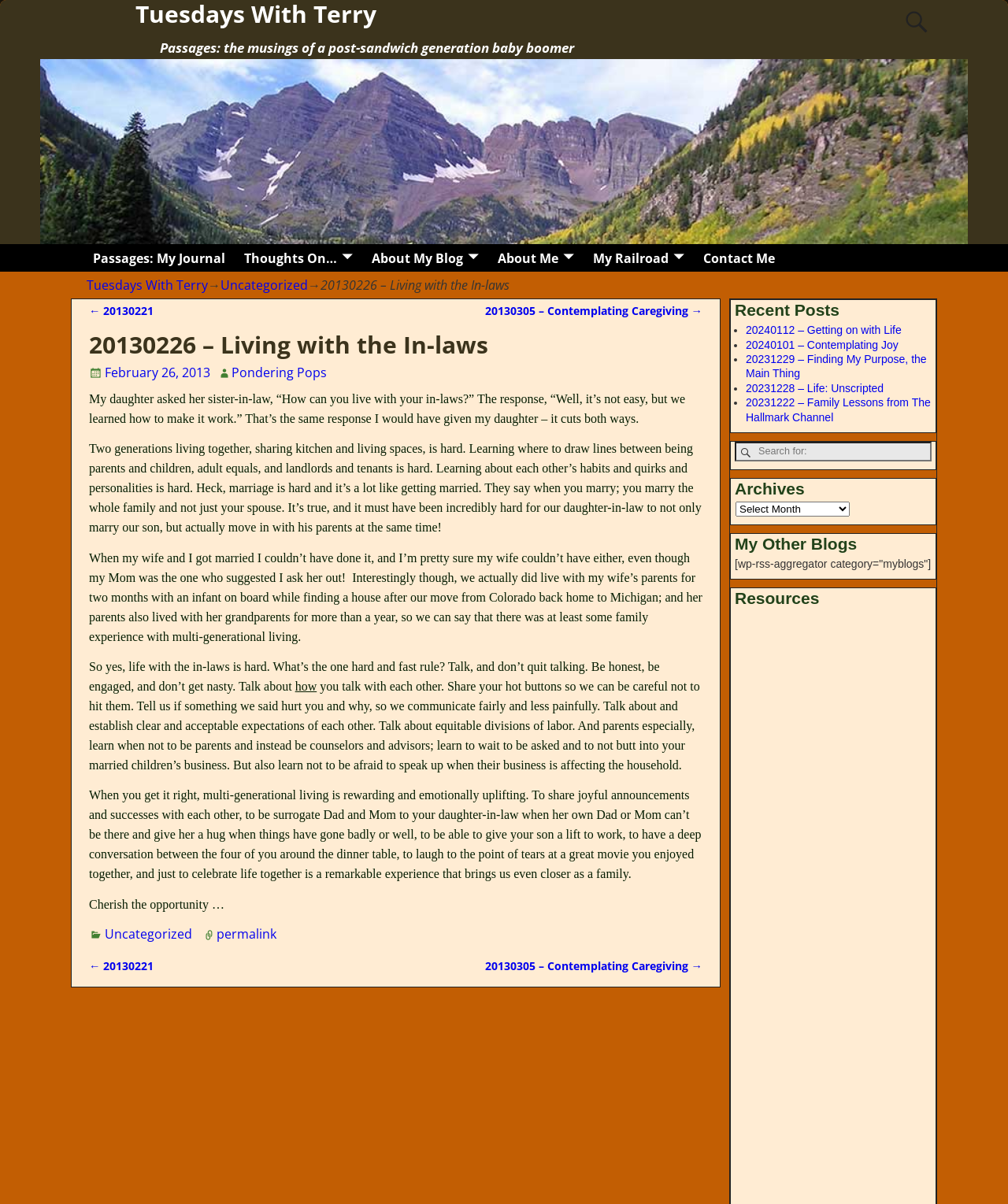How many recent posts are listed?
Please give a well-detailed answer to the question.

The number of recent posts can be found by counting the list items in the 'Recent Posts' section, which are marked by bullet points and contain links to individual posts.